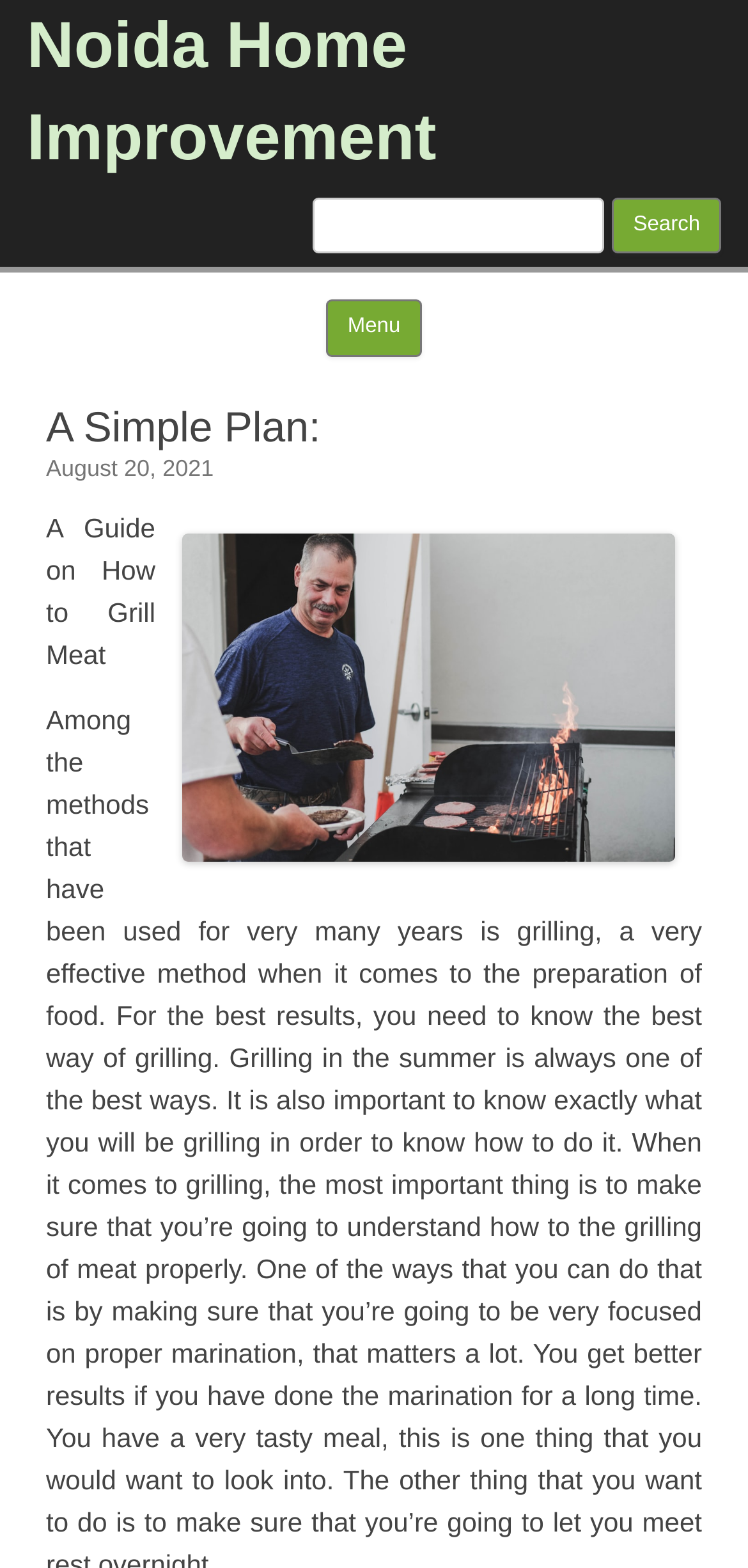What is the title of the latest article?
Make sure to answer the question with a detailed and comprehensive explanation.

The title of the latest article can be found in the StaticText element below the image, which reads 'A Guide on How to Grill Meat'. This is likely the title of the latest article on the website.